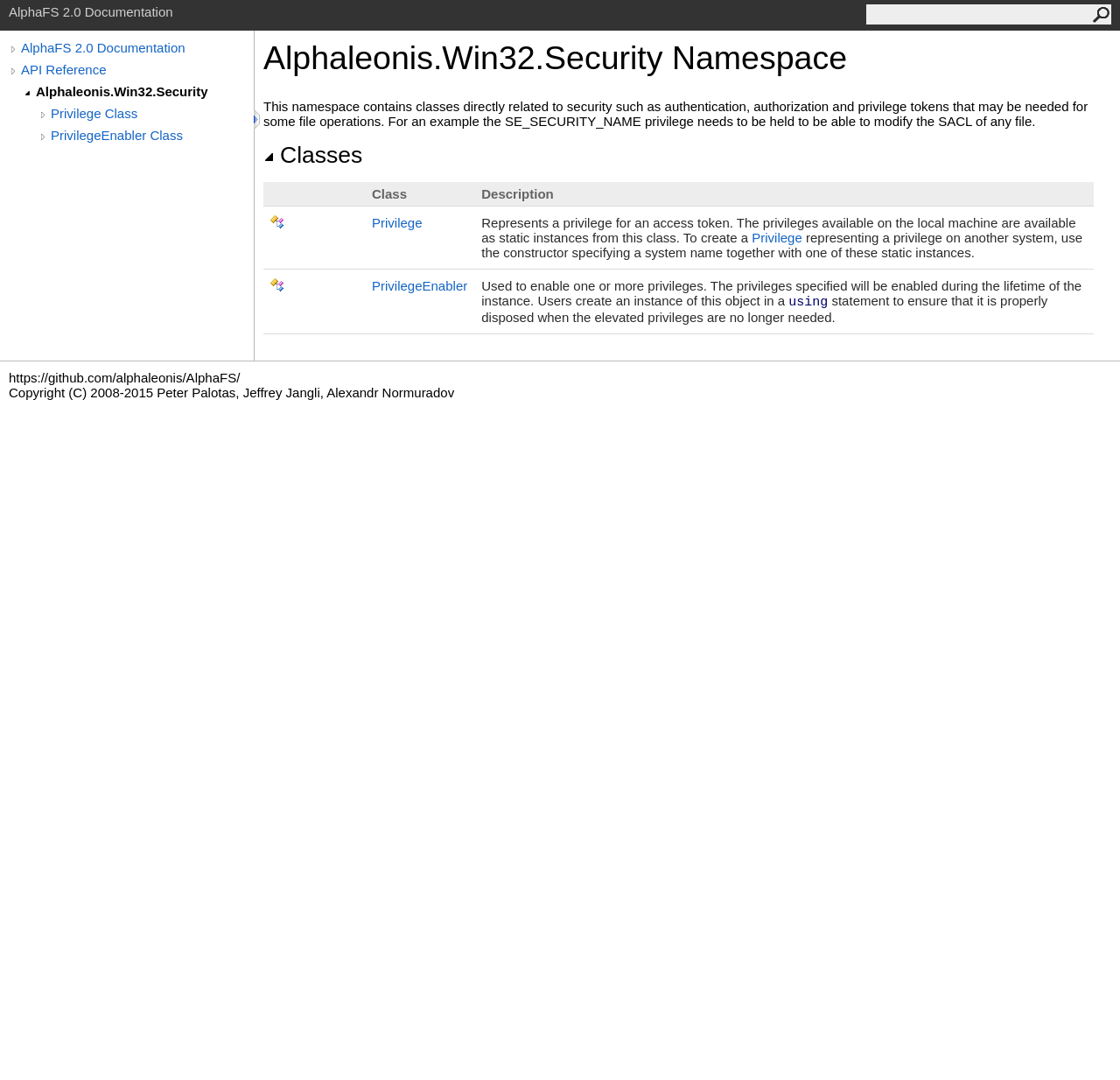Pinpoint the bounding box coordinates of the element you need to click to execute the following instruction: "Click the button". The bounding box should be represented by four float numbers between 0 and 1, in the format [left, top, right, bottom].

[0.976, 0.006, 0.991, 0.021]